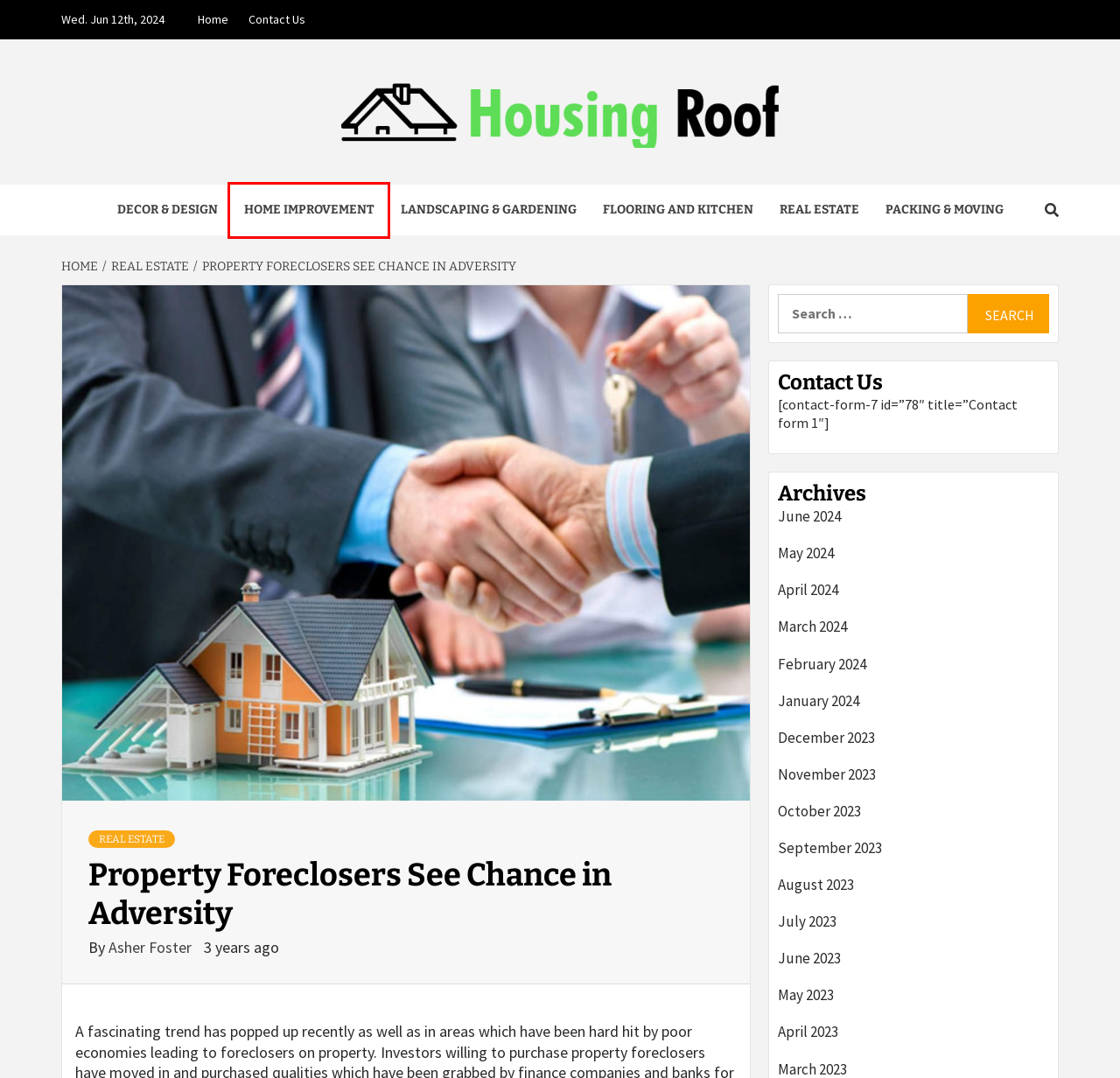Take a look at the provided webpage screenshot featuring a red bounding box around an element. Select the most appropriate webpage description for the page that loads after clicking on the element inside the red bounding box. Here are the candidates:
A. February 2024 - Housing Roof
B. Contact Us - Housing Roof
C. November 2023 - Housing Roof
D. Home Improvement Archives - Housing Roof
E. Asher Foster, Author at Housing Roof
F. Real Estate Archives - Housing Roof
G. June 2024 - Housing Roof
H. April 2024 - Housing Roof

D